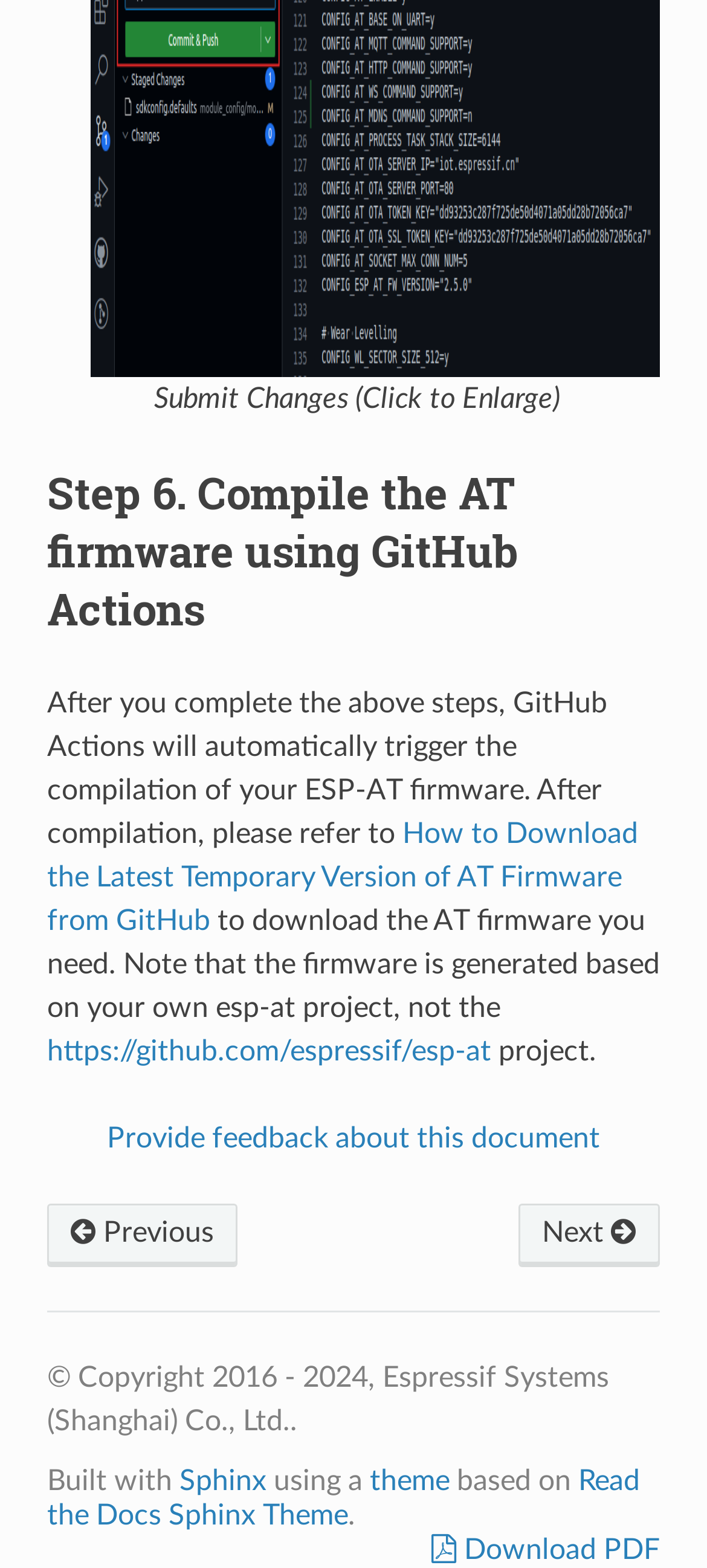Please indicate the bounding box coordinates of the element's region to be clicked to achieve the instruction: "Click to Enlarge". Provide the coordinates as four float numbers between 0 and 1, i.e., [left, top, right, bottom].

[0.81, 0.246, 0.844, 0.262]